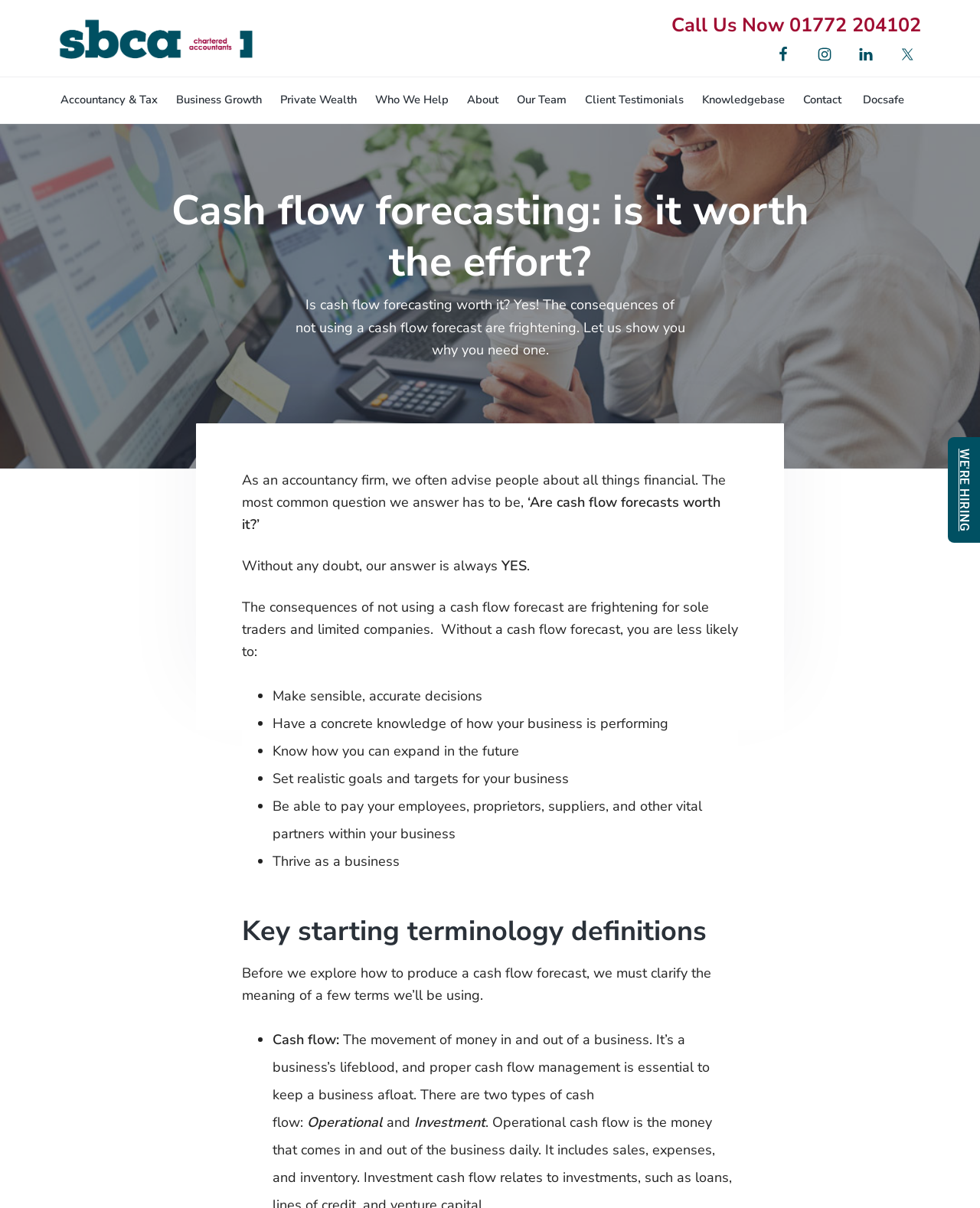What is the purpose of a cash flow forecast?
Based on the visual information, provide a detailed and comprehensive answer.

I found the answer by reading the section on the consequences of not using a cash flow forecast, which lists several reasons why a cash flow forecast is important. One of the reasons mentioned is to make sensible, accurate decisions.